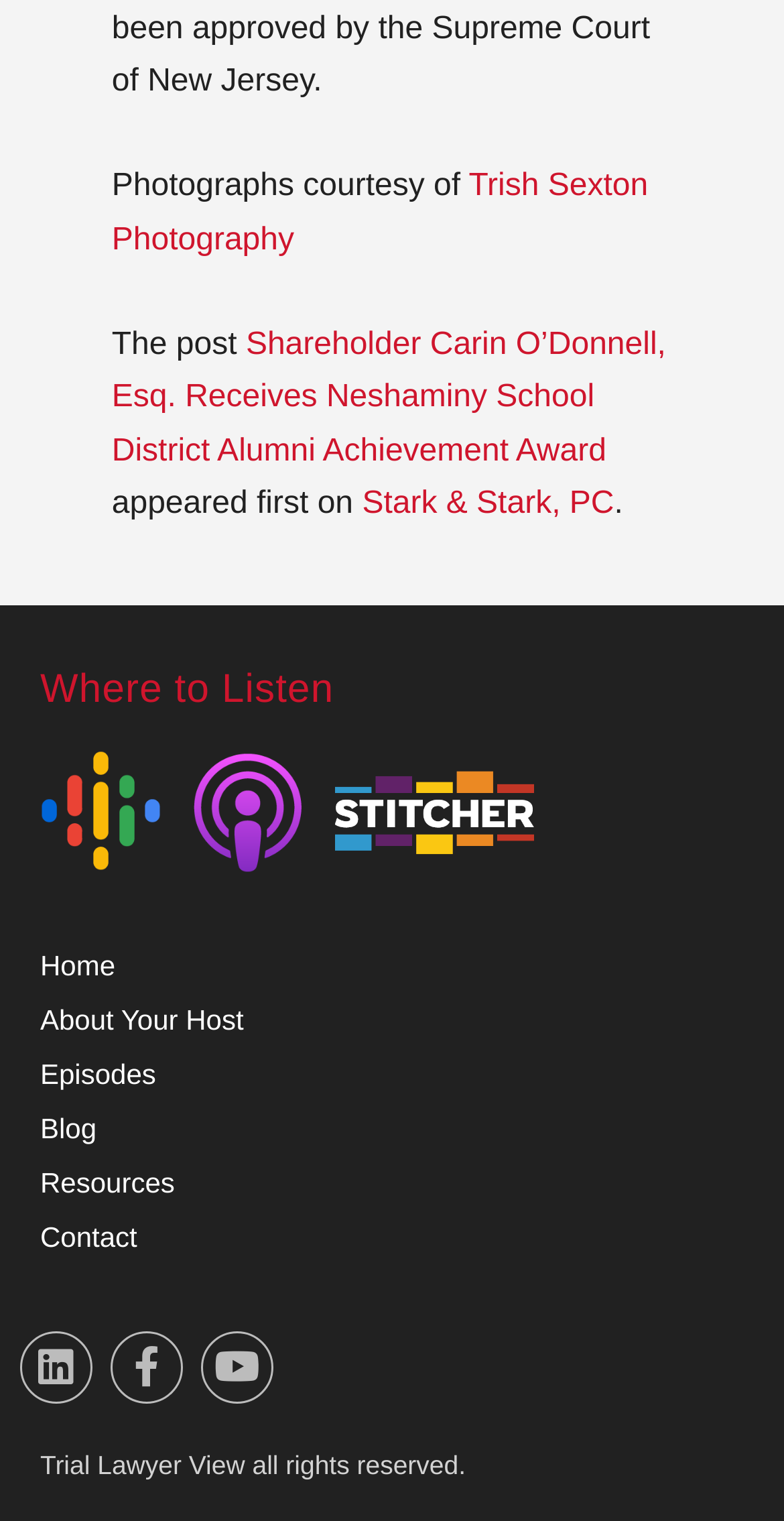Please identify the bounding box coordinates of the element that needs to be clicked to execute the following command: "Click Christian Heilmann's avatar". Provide the bounding box using four float numbers between 0 and 1, formatted as [left, top, right, bottom].

None